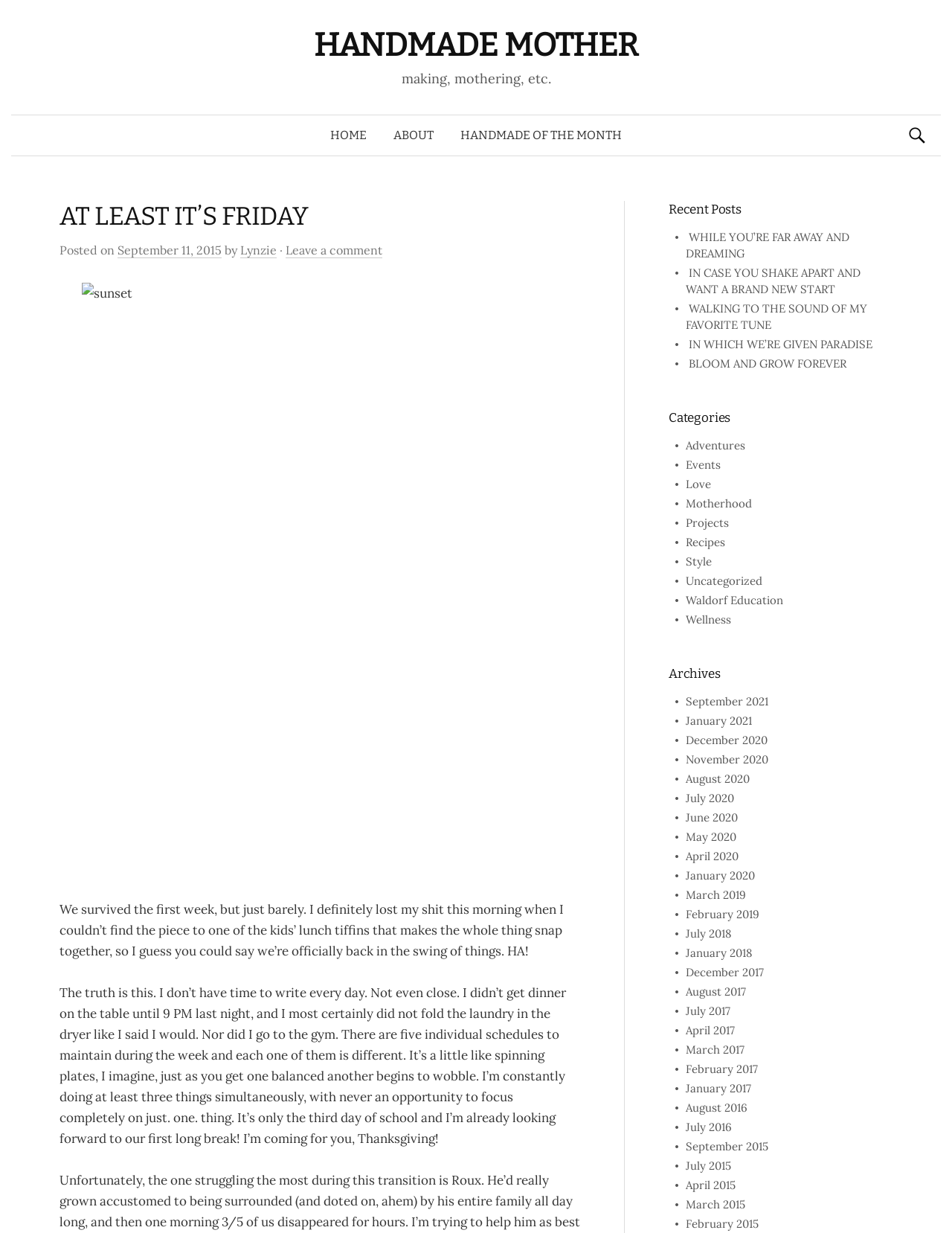Please identify the bounding box coordinates of the area that needs to be clicked to fulfill the following instruction: "Leave a comment on the current post."

[0.3, 0.197, 0.402, 0.209]